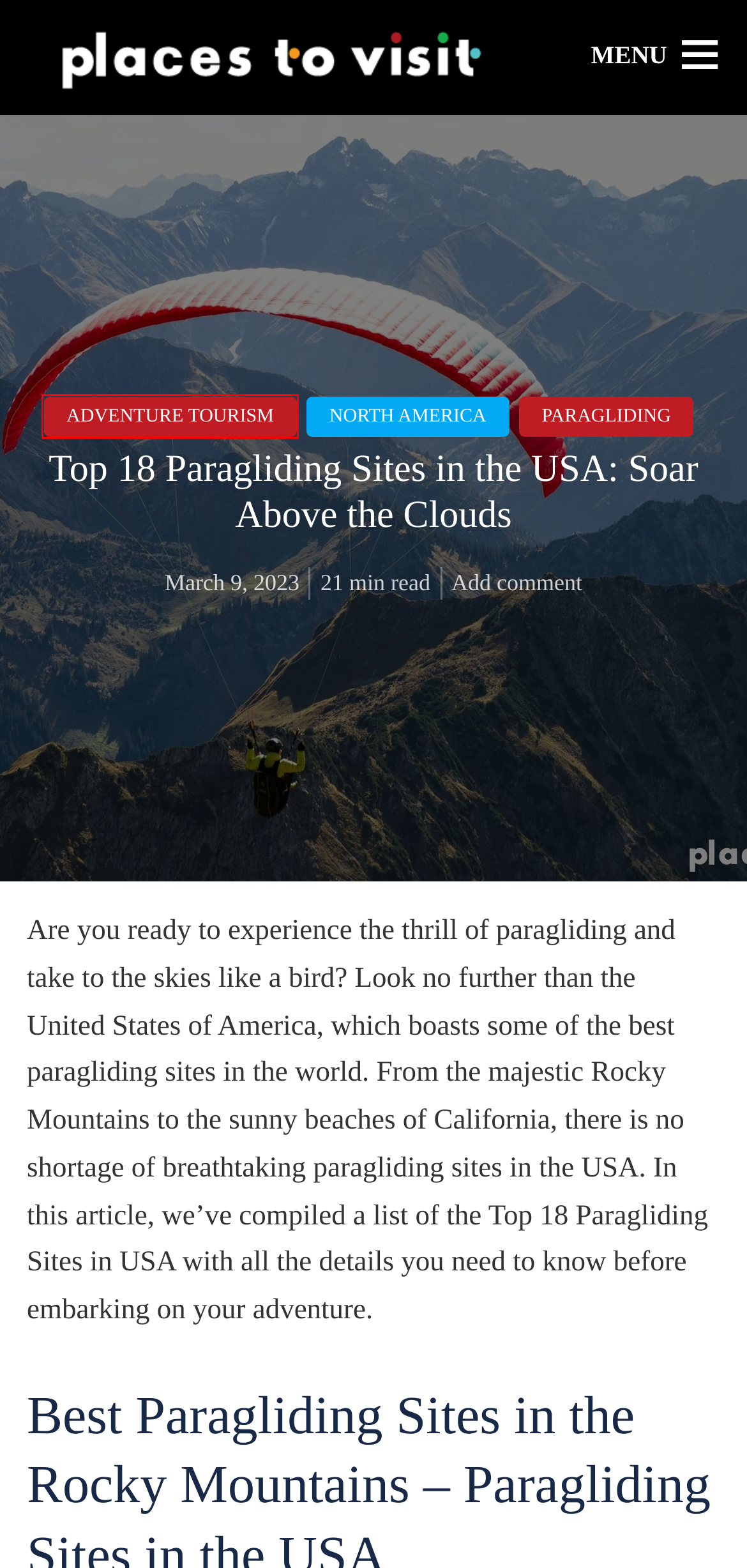Look at the screenshot of a webpage that includes a red bounding box around a UI element. Select the most appropriate webpage description that matches the page seen after clicking the highlighted element. Here are the candidates:
A. North America - Places to visit
B. Spiritual Tourism - Places to visit
C. Adventure Tourism - Places to visit
D. Europe - Places to visit
E. Colorado Jackson Hole - Places to visit
F. Paragliding - Places to visit
G. North Carolina Best Paragliding Sites in the South Lookout Mountain - Places to visit
H. Washington Best Paragliding Sites in the East Coast Ellenville - Places to visit

C